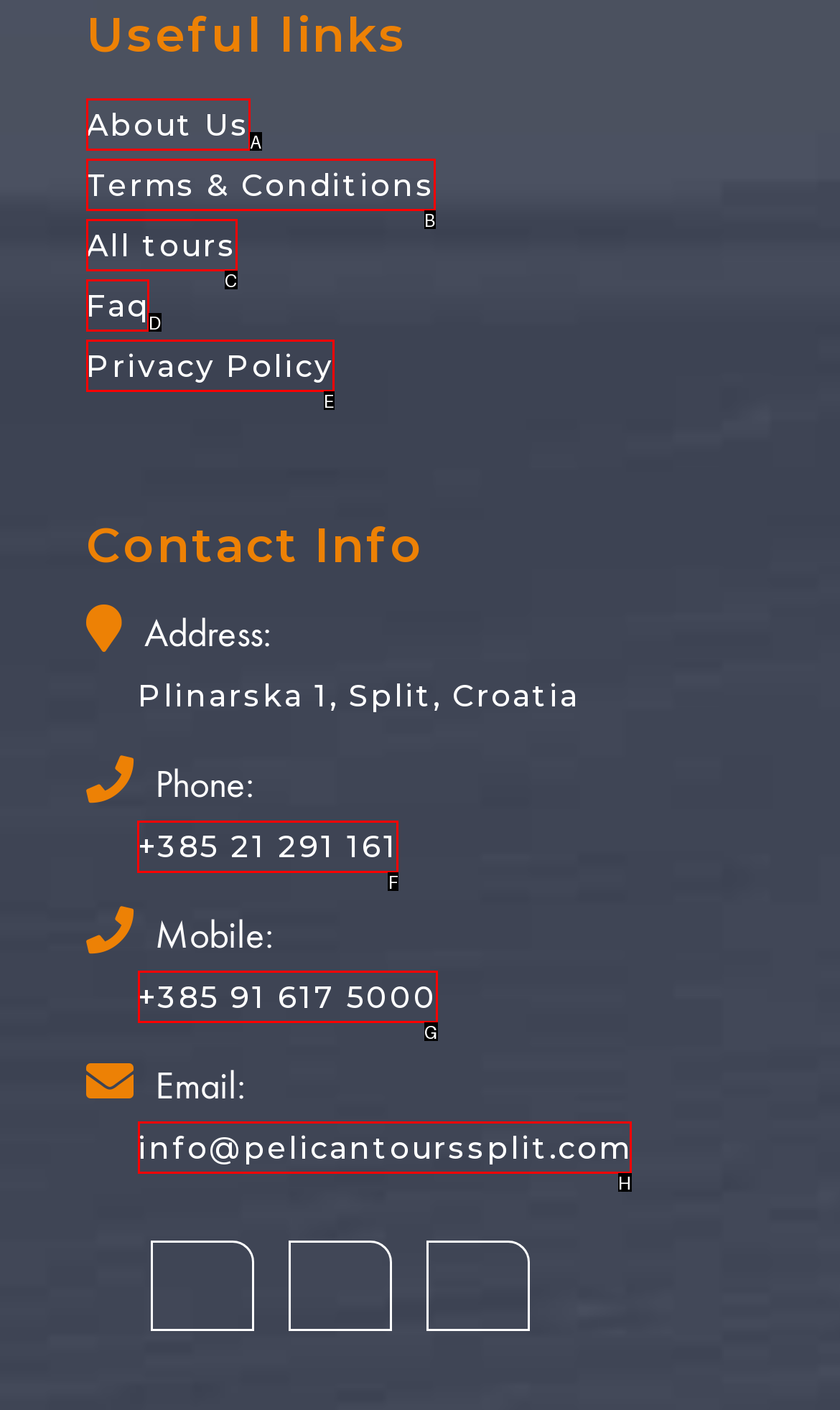Which lettered option should be clicked to perform the following task: Call +385 21 291 161
Respond with the letter of the appropriate option.

F